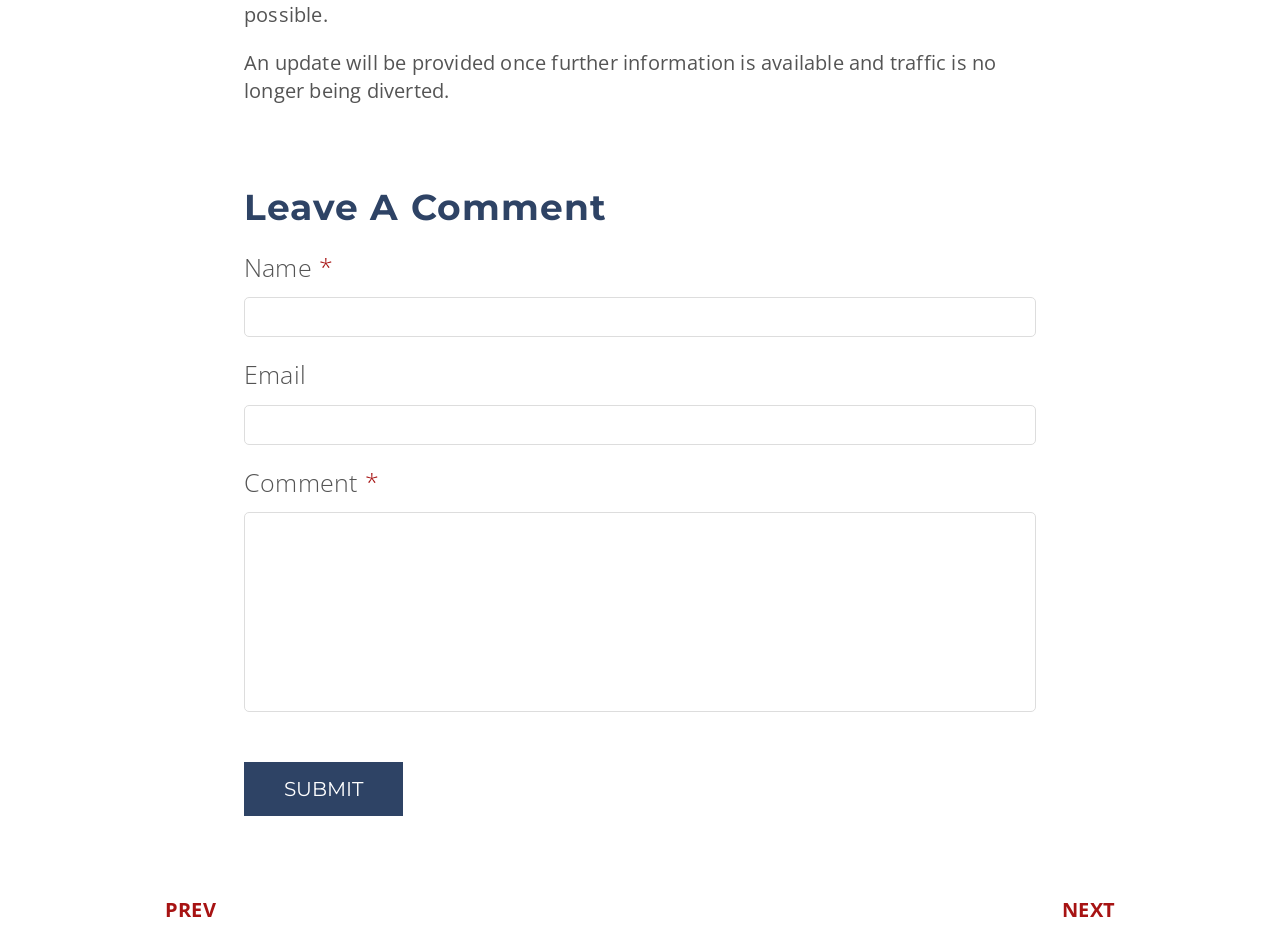What is the text above the 'Name' textbox?
Give a single word or phrase answer based on the content of the image.

Leave A Comment